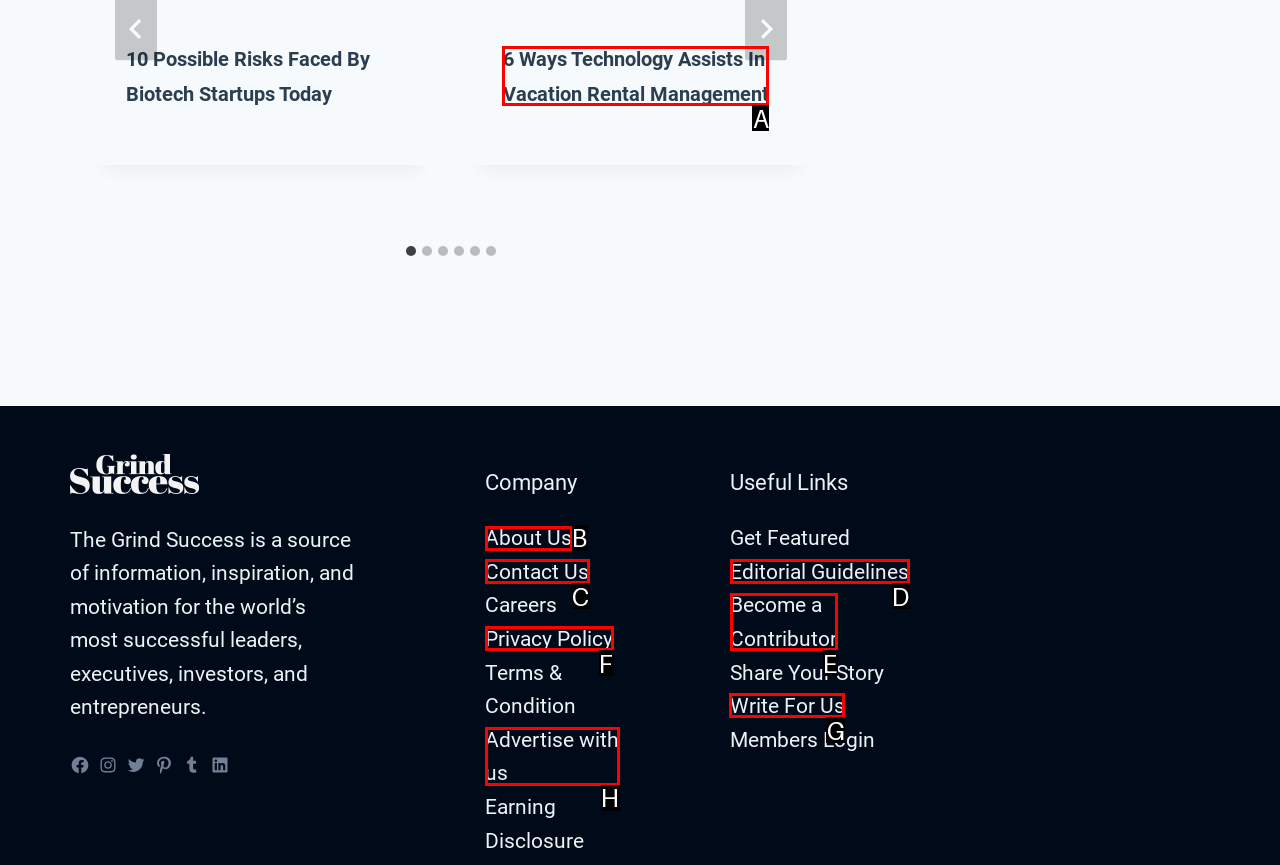Tell me which one HTML element I should click to complete the following task: Write for Grind Success Answer with the option's letter from the given choices directly.

G